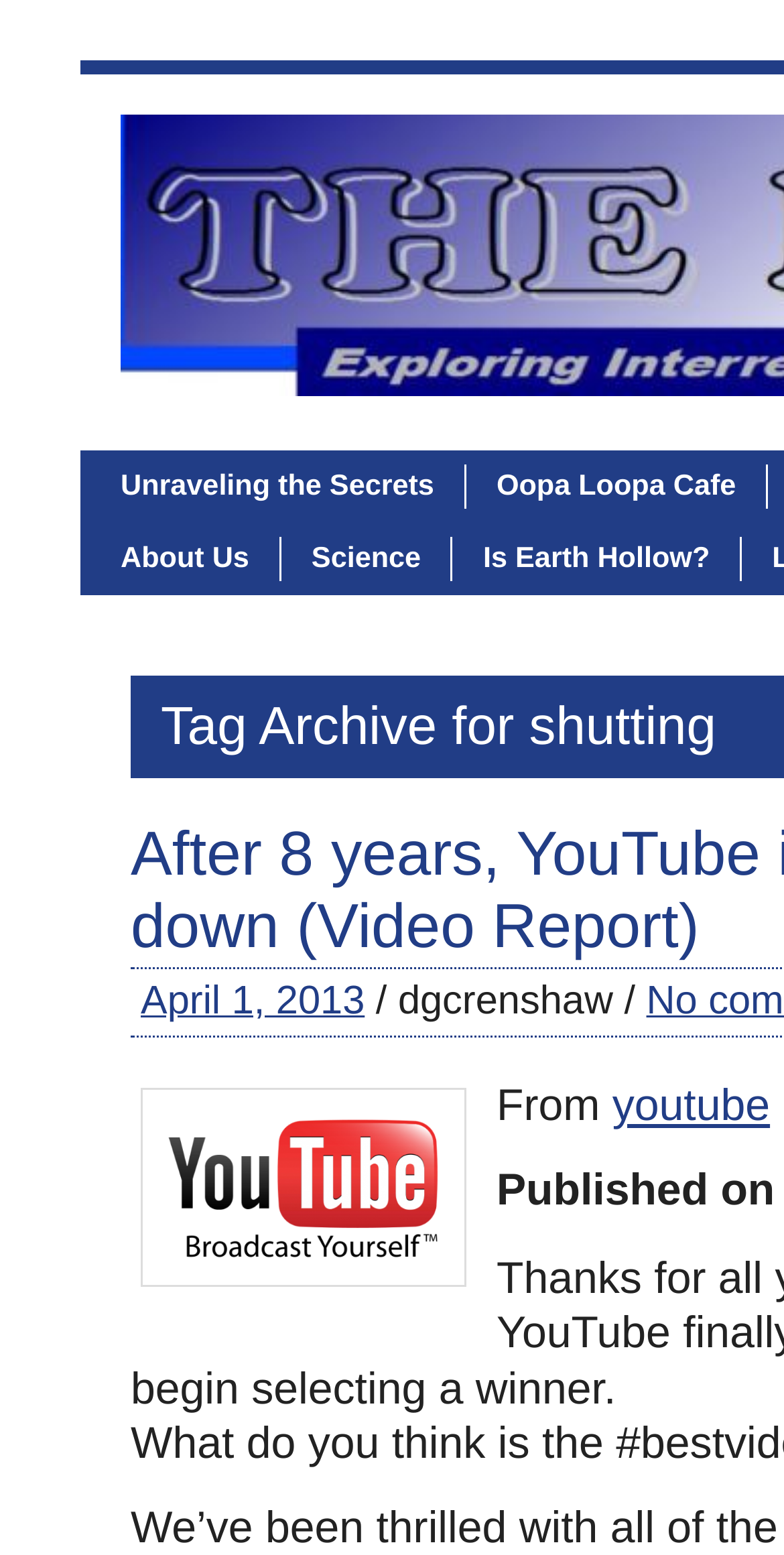Respond to the following question with a brief word or phrase:
How many elements are in the 'From' section?

2